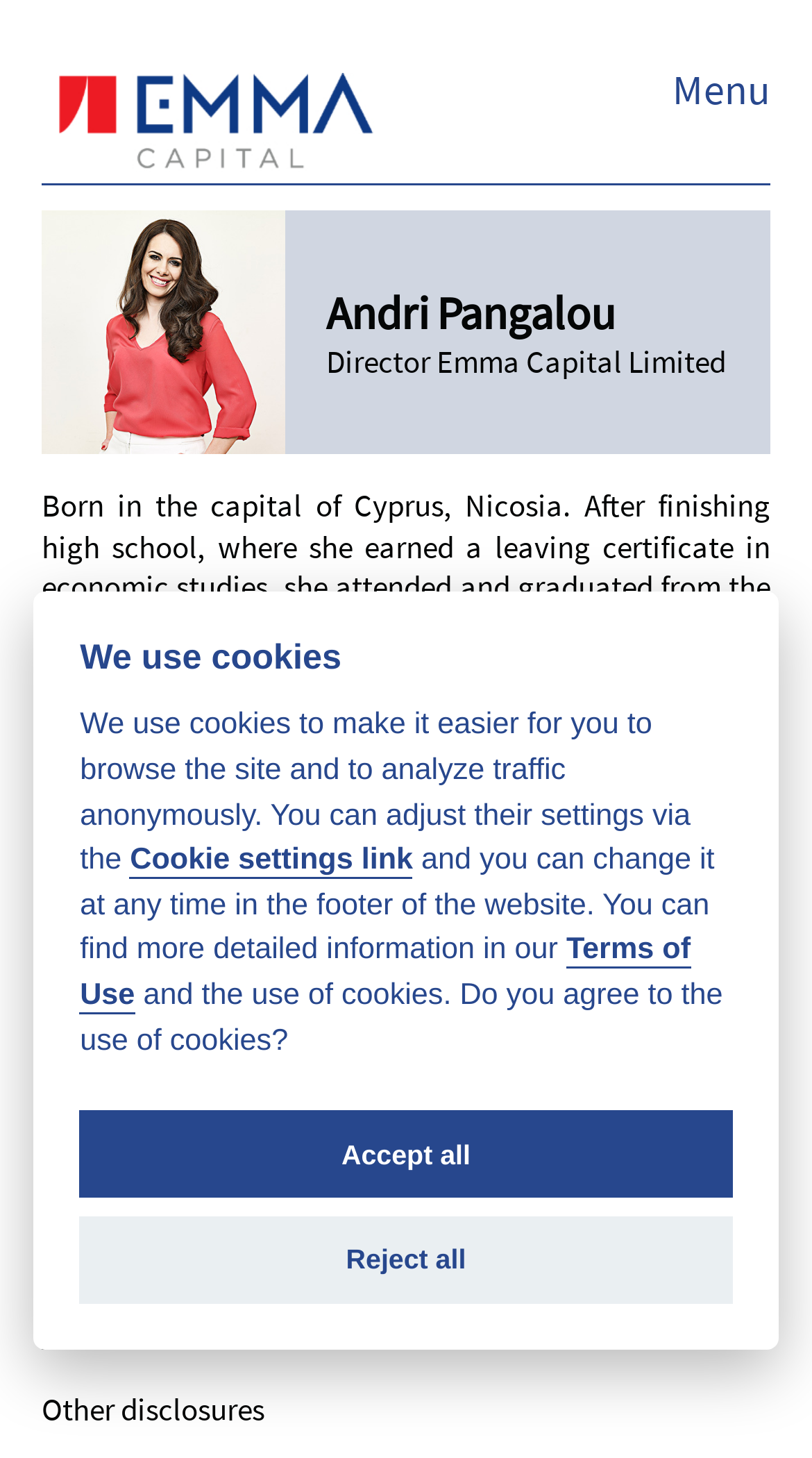Create a detailed narrative of the webpage’s visual and textual elements.

The webpage is about Andri Pangalou, Director at Emma Capital Limited. At the top left, there is a small image 'A'. To the right of the image, there is a table layout containing two headings, "Andri Pangalou" and "Director Emma Capital Limited". Below the image, there is a block of static text describing Andri Pangalou's biography, including her education, work experience, and responsibilities.

At the top right, there are two links, one empty and the other labeled "Menu". Below the biography, there is a heading "Investor Relations" followed by three links: "All companies", "All financial results", and "Other disclosures".

At the bottom of the page, there is a dialog box with a heading "We use cookies" that explains the website's cookie policy. The dialog box contains a link to "Cookie settings" and another link to "Terms of Use". There are also two buttons, "Accept all" and "Reject all", to manage cookie settings.